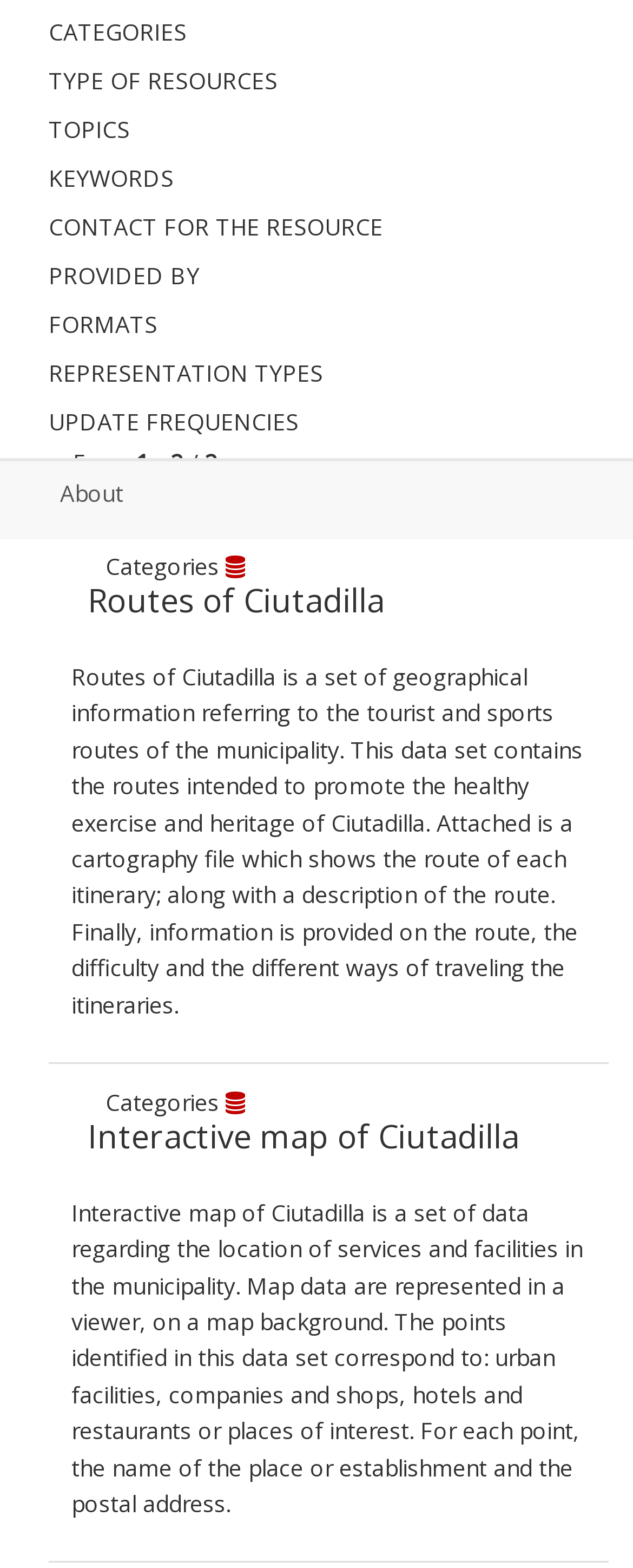Bounding box coordinates are specified in the format (top-left x, top-left y, bottom-right x, bottom-right y). All values are floating point numbers bounded between 0 and 1. Please provide the bounding box coordinate of the region this sentence describes: Routes of Ciutadilla

[0.138, 0.369, 0.608, 0.397]